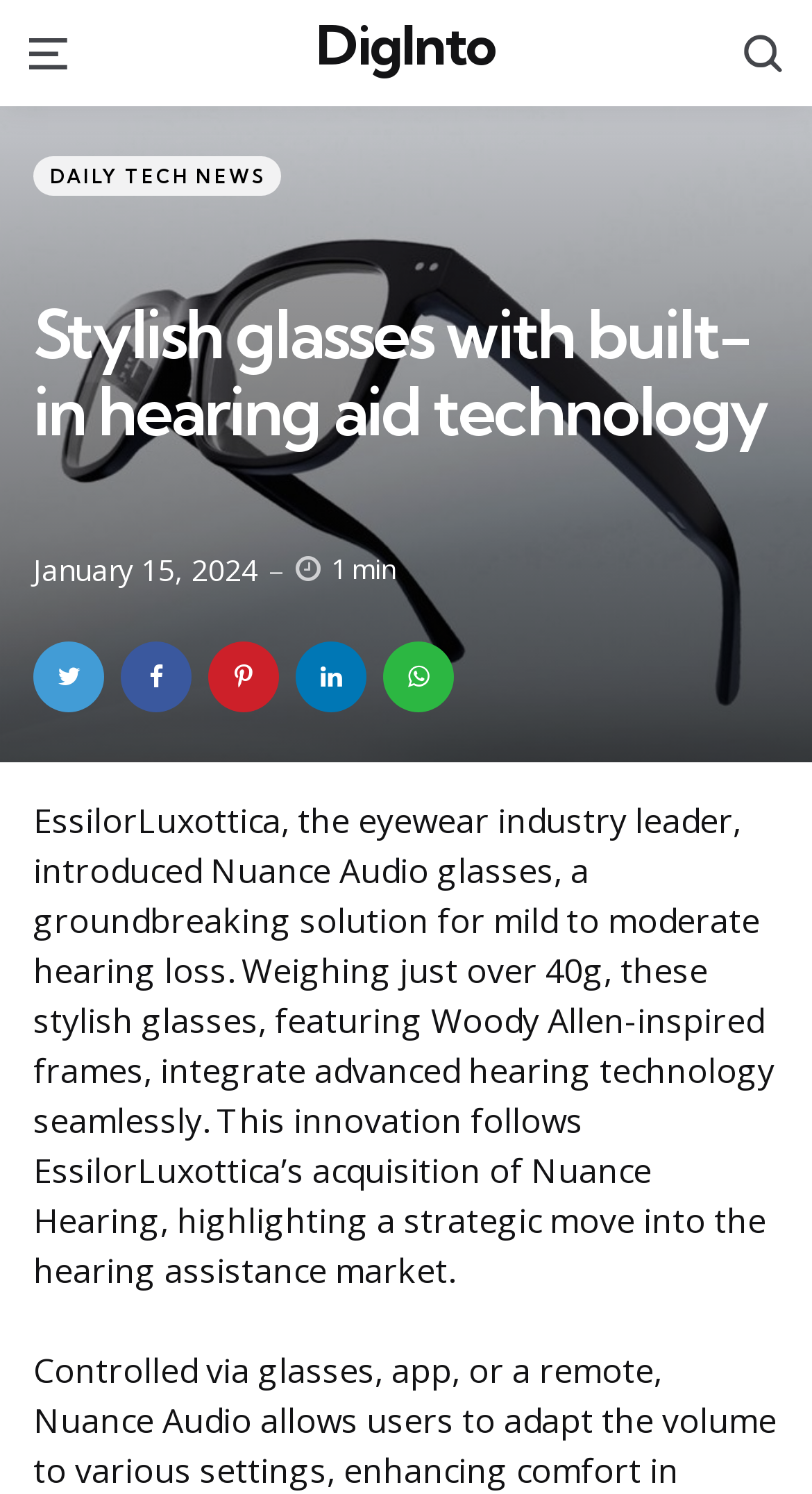How much do the Nuance Audio glasses weigh?
Analyze the image and provide a thorough answer to the question.

I found the weight of the Nuance Audio glasses by reading the text 'Weighing just over 40g, these stylish glasses...' which is part of the article.